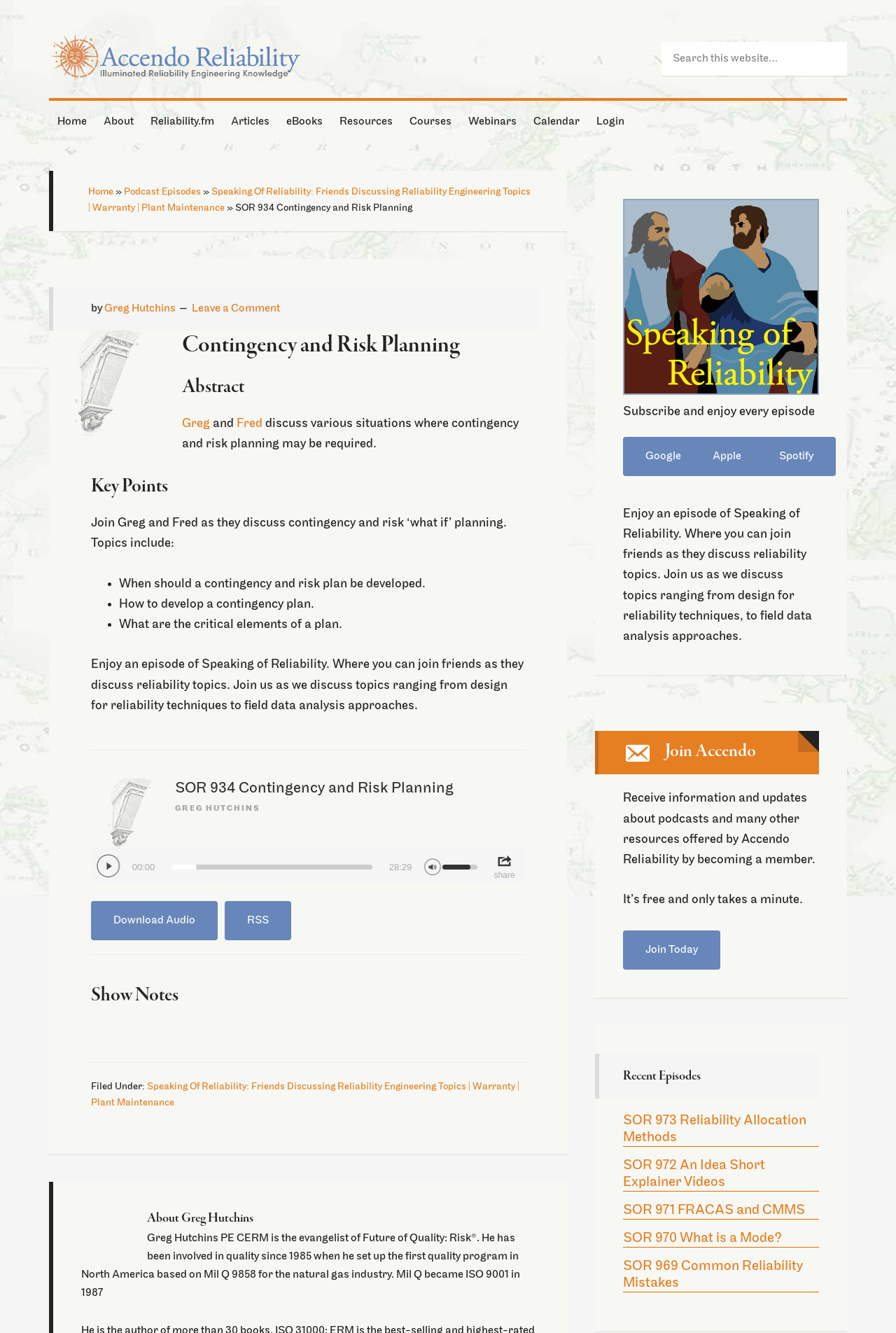Locate the bounding box coordinates of the element that should be clicked to execute the following instruction: "Read the news article".

None